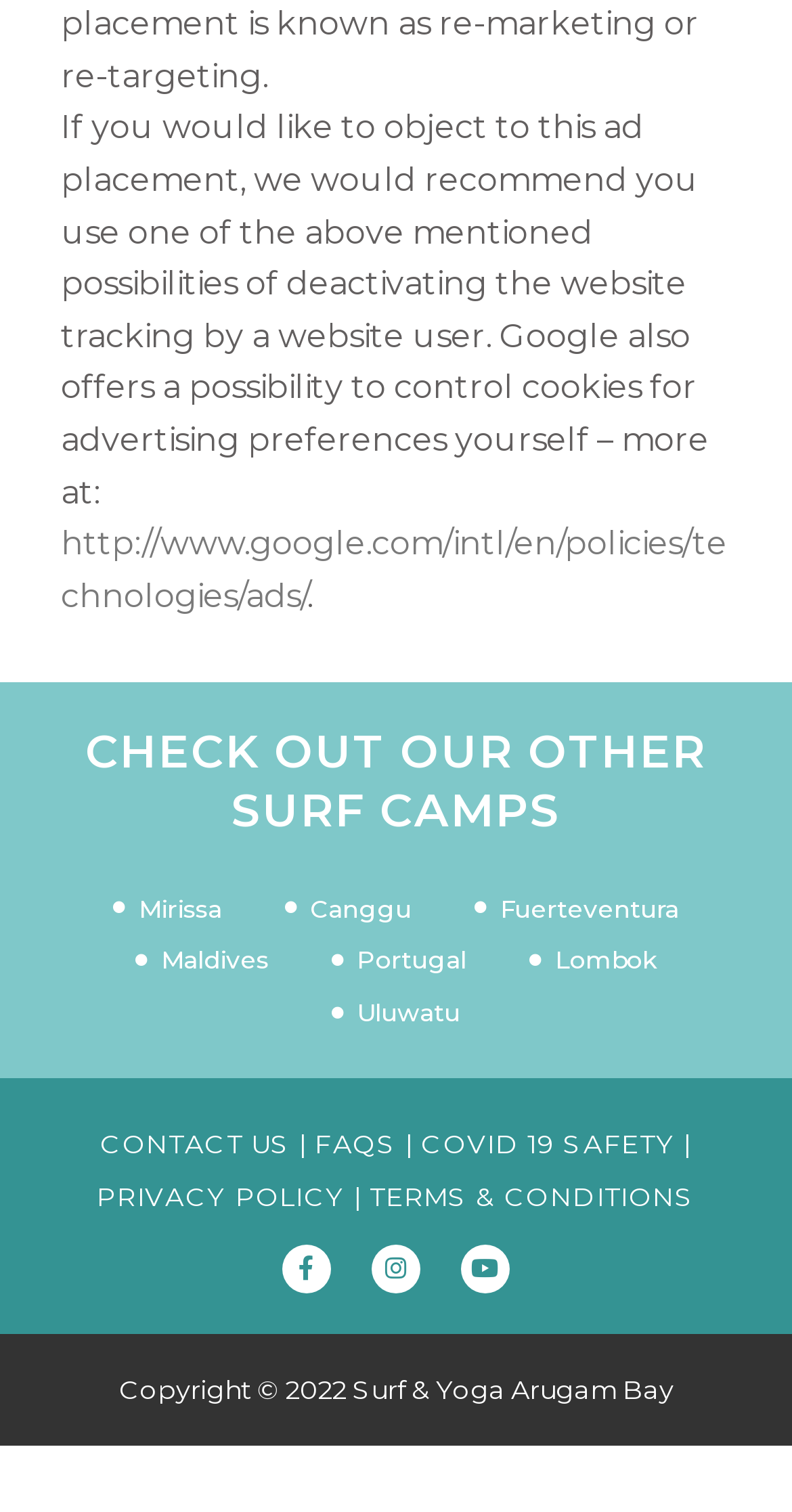Can you find the bounding box coordinates for the element to click on to achieve the instruction: "Contact us"?

[0.126, 0.747, 0.368, 0.767]